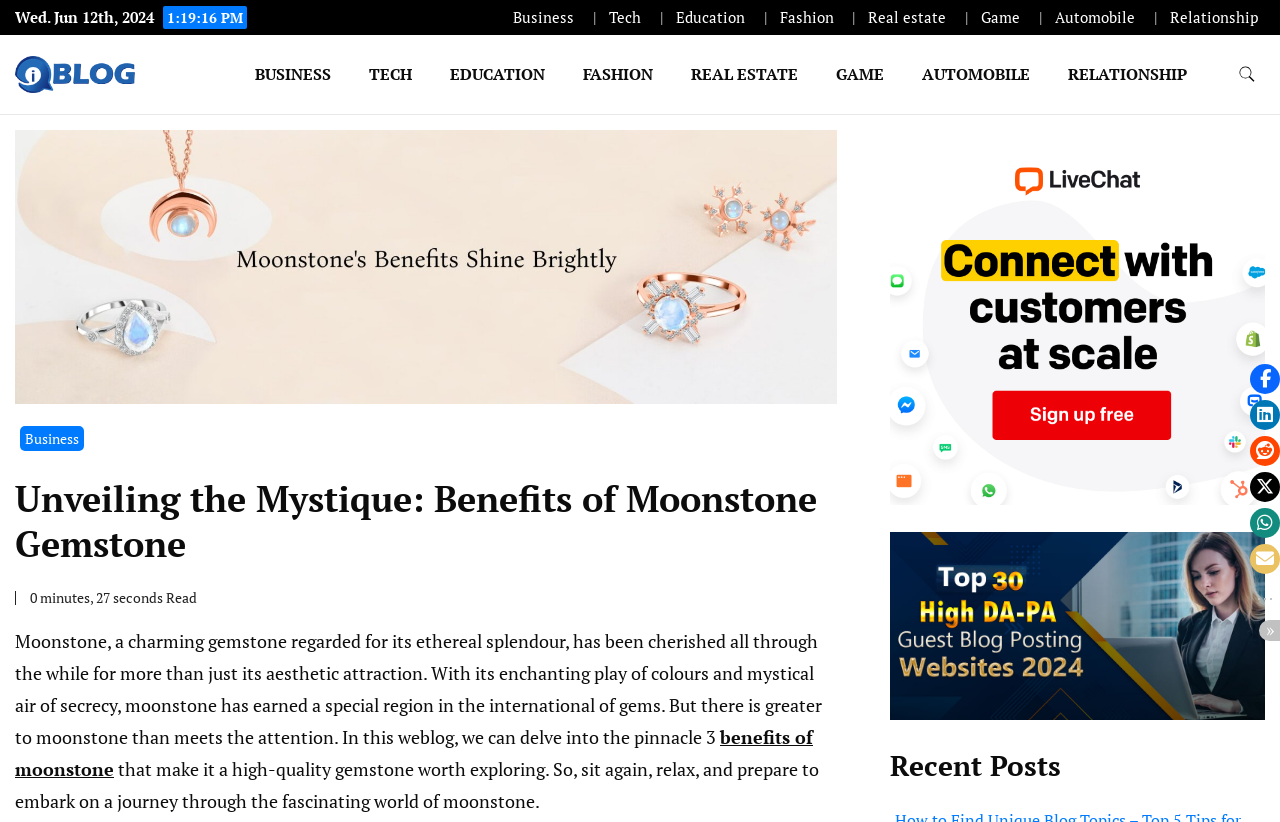Calculate the bounding box coordinates for the UI element based on the following description: "aria-label="Share on X (Twitter)"". Ensure the coordinates are four float numbers between 0 and 1, i.e., [left, top, right, bottom].

[0.977, 0.575, 1.0, 0.611]